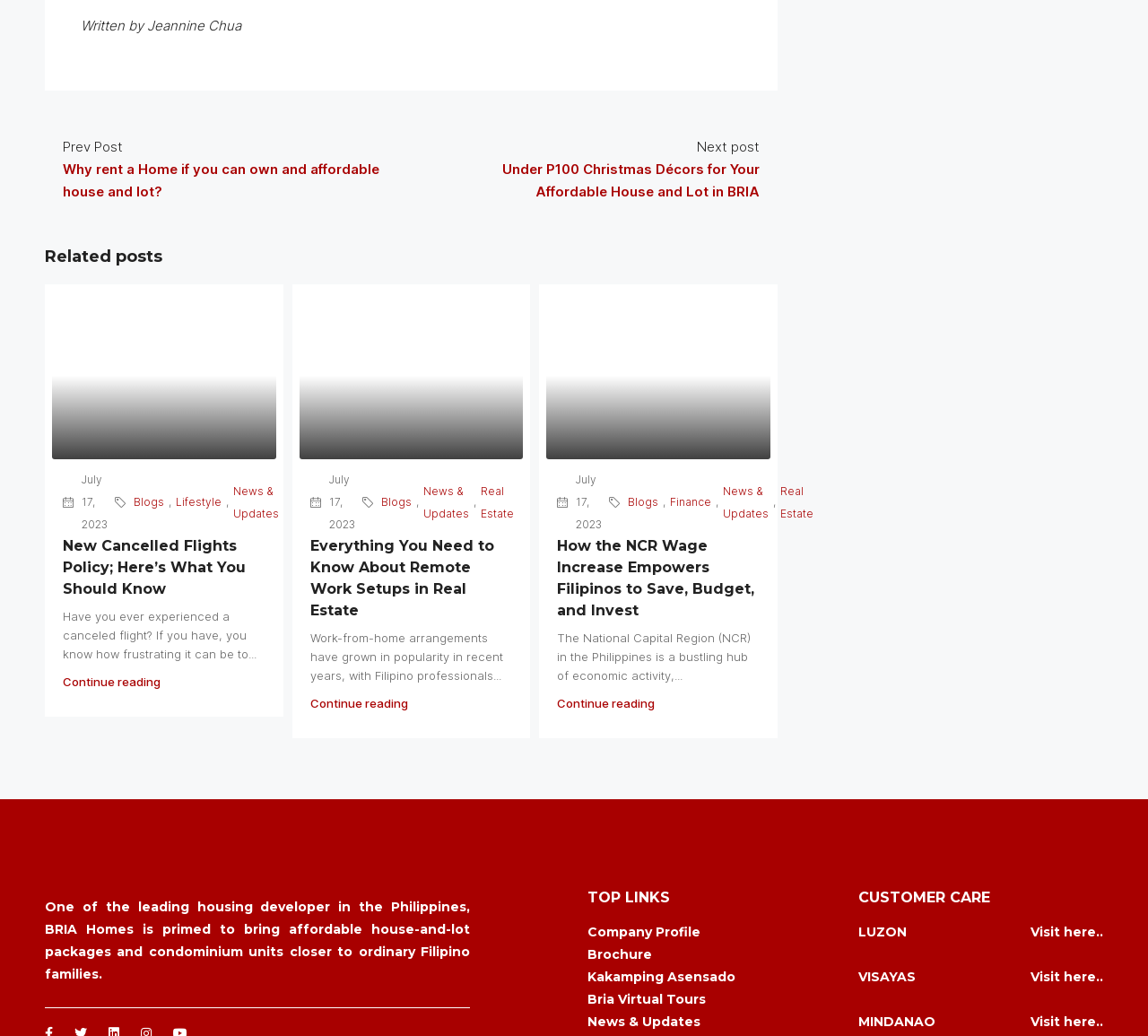Locate the bounding box coordinates of the element's region that should be clicked to carry out the following instruction: "Click the 'Next slide' button". The coordinates need to be four float numbers between 0 and 1, i.e., [left, top, right, bottom].

None